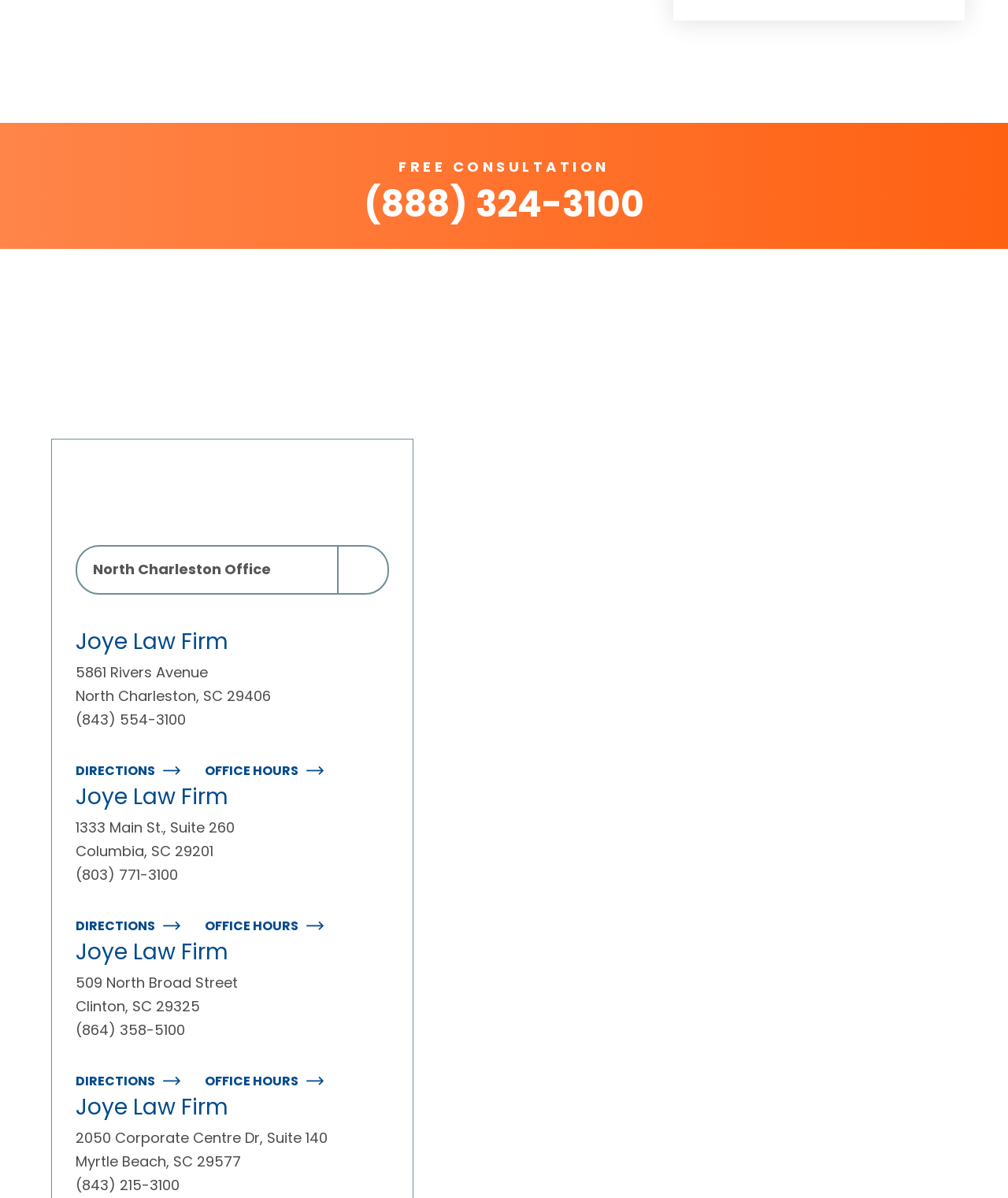Please identify the bounding box coordinates of the clickable element to fulfill the following instruction: "Call the phone number". The coordinates should be four float numbers between 0 and 1, i.e., [left, top, right, bottom].

[0.361, 0.15, 0.639, 0.192]